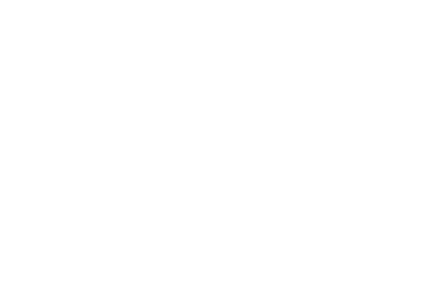Describe the image with as much detail as possible.

The image features a logo or graphical representation associated with a professional context, possibly related to legal services, as inferred from the recurring references to individuals with titles such as "Partner" and "Senior Director" in the surrounding text. This visual may represent a law firm's branding or an emblem indicative of its corporate legal practice. The specific details of the logo are not visible here, but it serves to underscore the identities and roles of prominent figures within the firm. The individuals mentioned nearby likely engage in significant legal roles, contributing to litigation or corporate matters, which reflects the firm’s specialization and expertise in the legal industry.